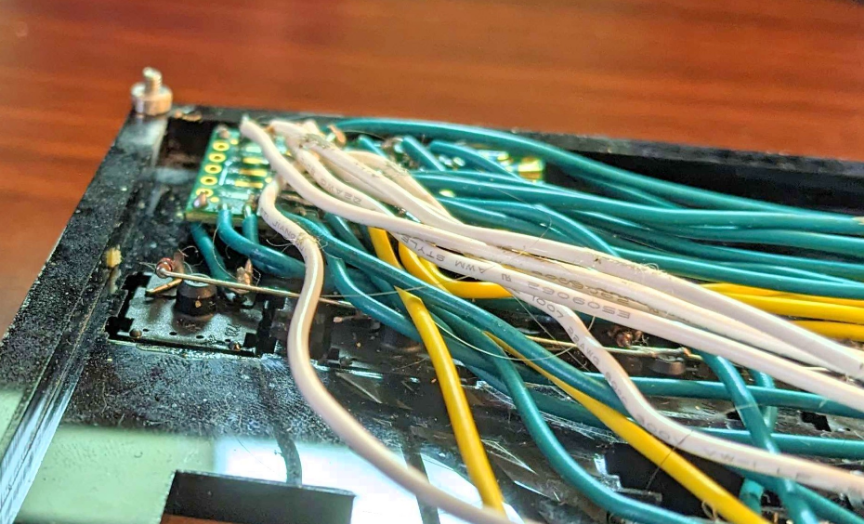Provide a thorough and detailed caption for the image.

The image depicts a close-up view of a messy assembly of wires connected to a printed circuit board (PCB). Various colored wires, predominantly blue, white, and yellow, are seen bundled together, obscuring key components on the board. The arrangement of these wires highlights an issue where they cover critical pads intended for encoders, as discussed in the accompanying text. This situation poses challenges in accessing those pads for potential modifications or repairs, especially as improper connections could lead to device malfunctions. The detail in the image reflects the complexity and sometimes chaotic nature of DIY electronics projects, where intricate wiring can lead to functional obstacles.